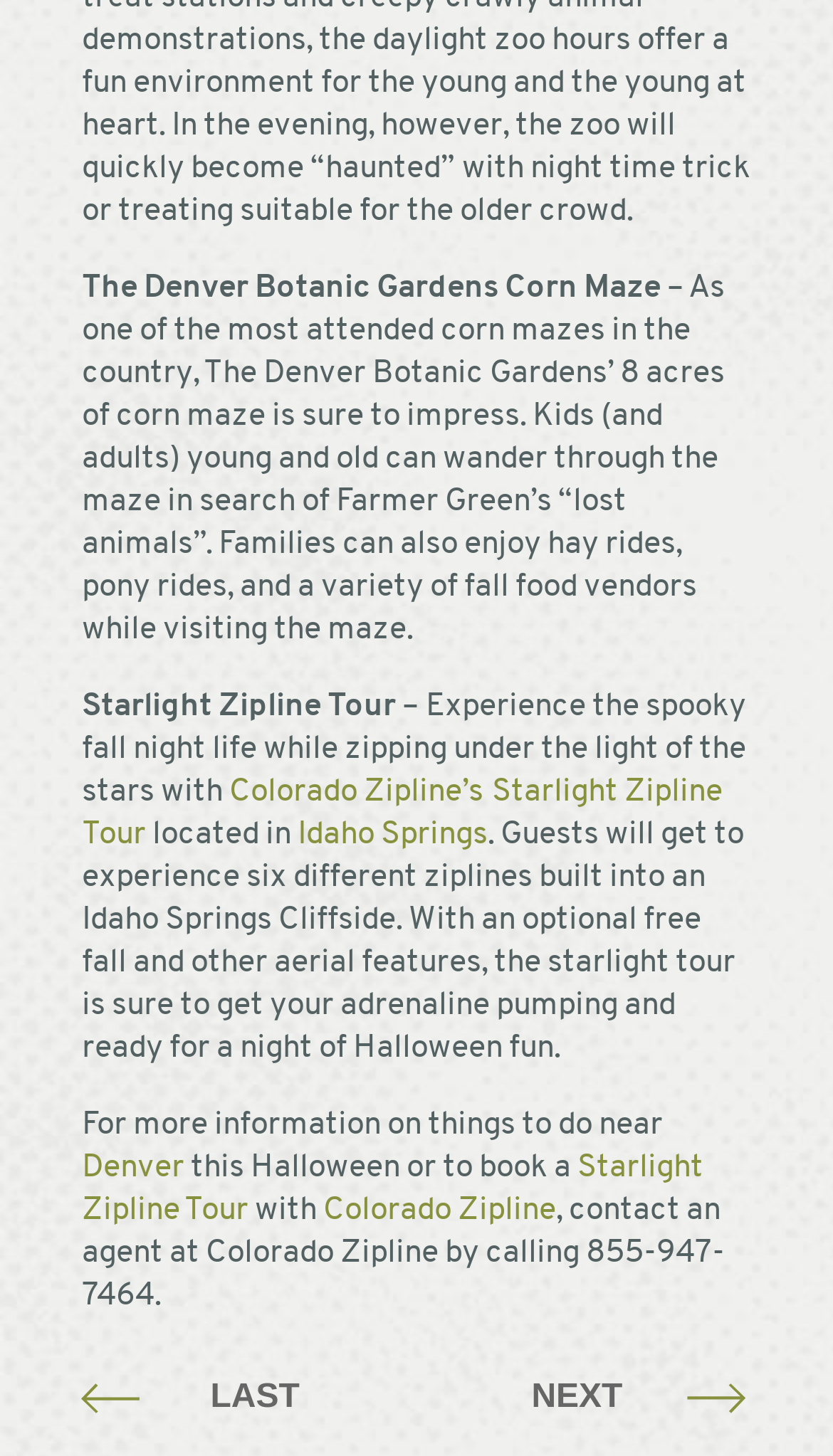Determine the bounding box coordinates in the format (top-left x, top-left y, bottom-right x, bottom-right y). Ensure all values are floating point numbers between 0 and 1. Identify the bounding box of the UI element described by: LAST

[0.253, 0.948, 0.36, 0.973]